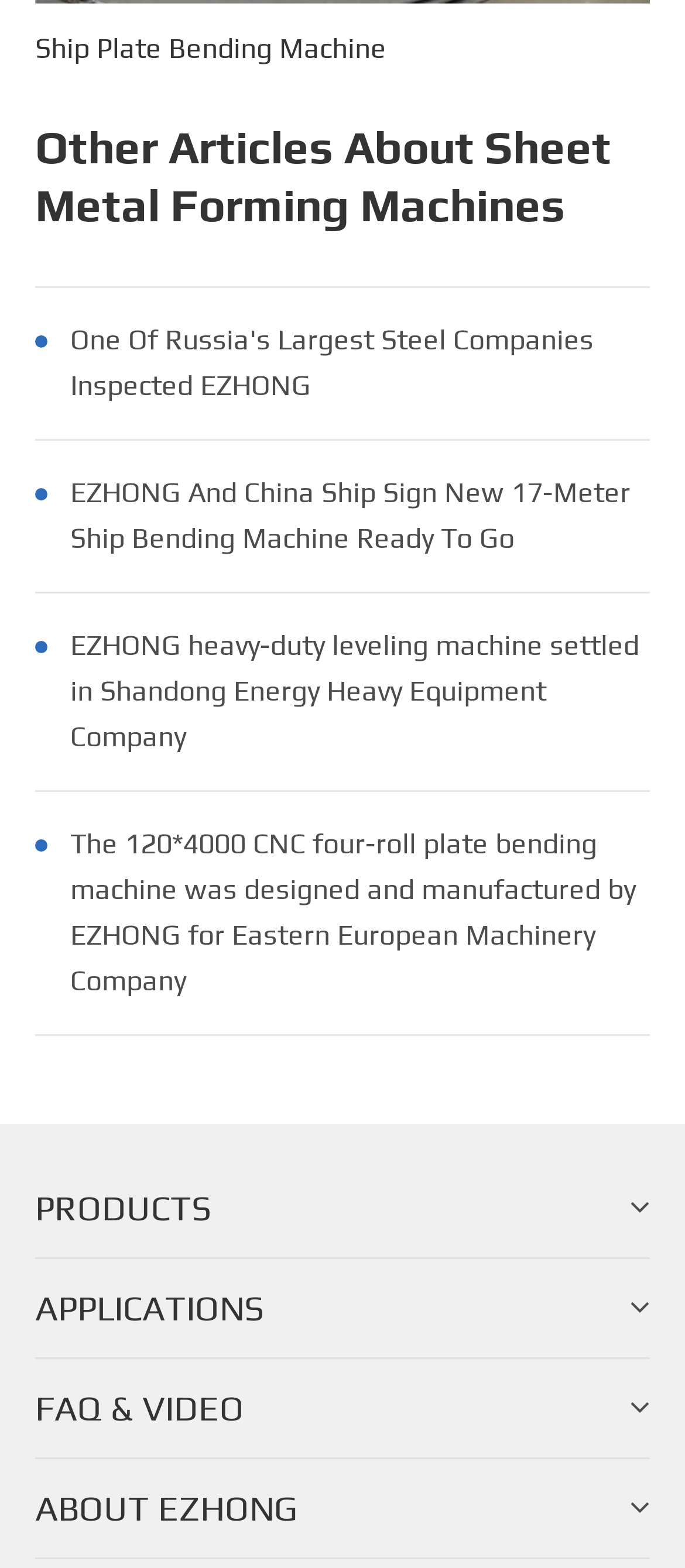What type of machines are mentioned on the webpage?
Give a detailed explanation using the information visible in the image.

The webpage mentions 'Sheet Metal Forming Machines' in the text description, and also lists specific machine types such as 'Ship Plate Bending Machine' and 'heavy-duty leveling machine', indicating that the webpage is related to this type of machinery.